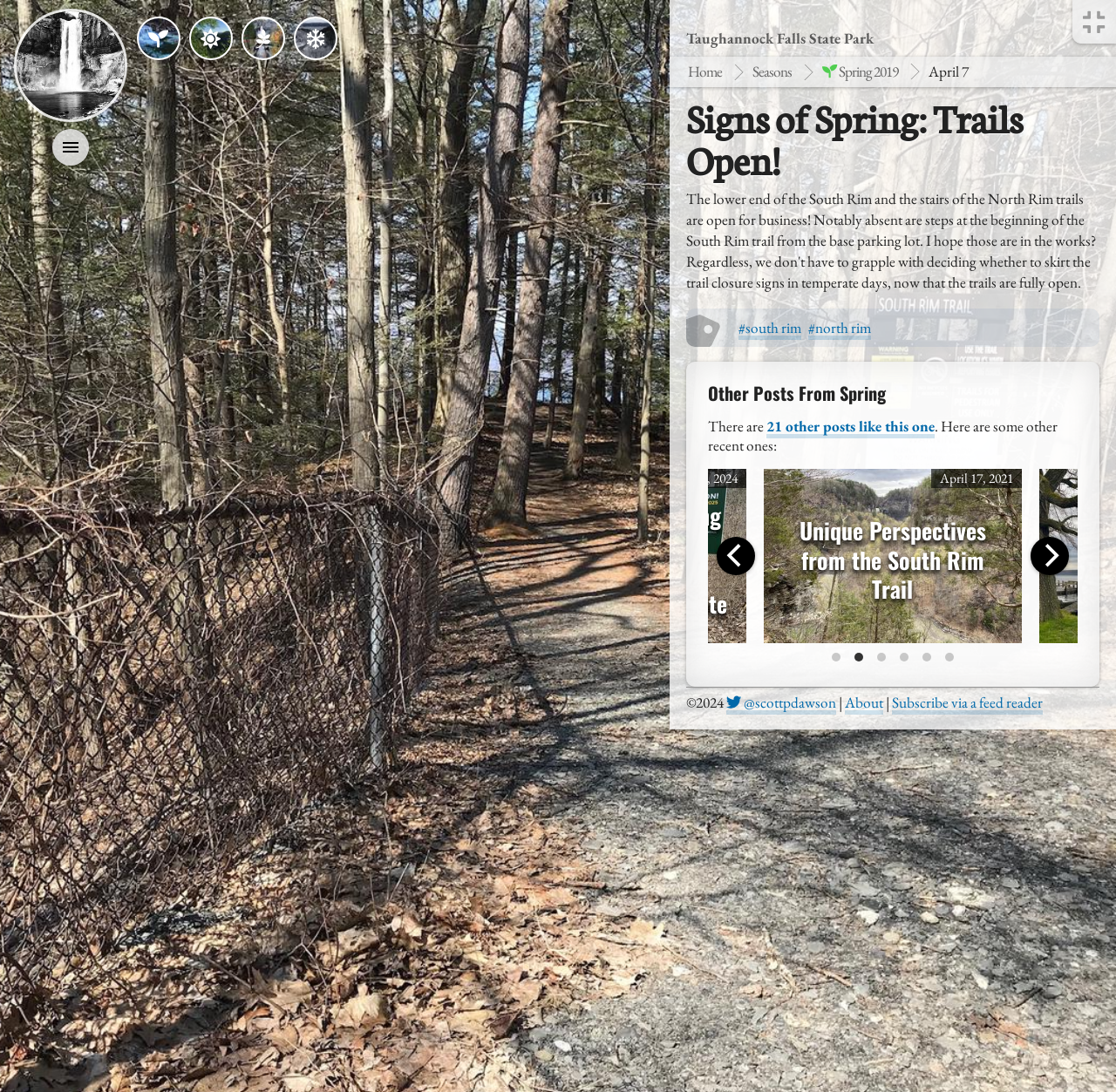Respond with a single word or phrase:
What seasons are listed on the webpage?

spring, summer, autumn, winter